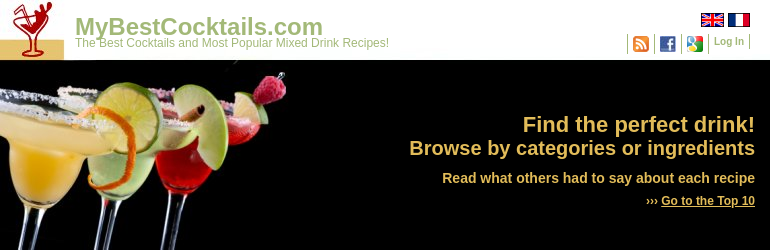Create an elaborate description of the image, covering every aspect.

The image showcases a vibrant header from the website MyBestCocktails.com, featuring three eye-catching cocktails elegantly presented in clear glasses. Each drink is adorned with bright garnishes, including lime and cherry slices, set against a sleek black background. This striking visual invites users to explore a variety of cocktail recipes and encourages them with the message "Find the perfect drink! Browse by categories or ingredients." The header ultimately serves as an engaging introduction to the site, where enthusiasts can discover popular mixed drink recipes and read reviews.